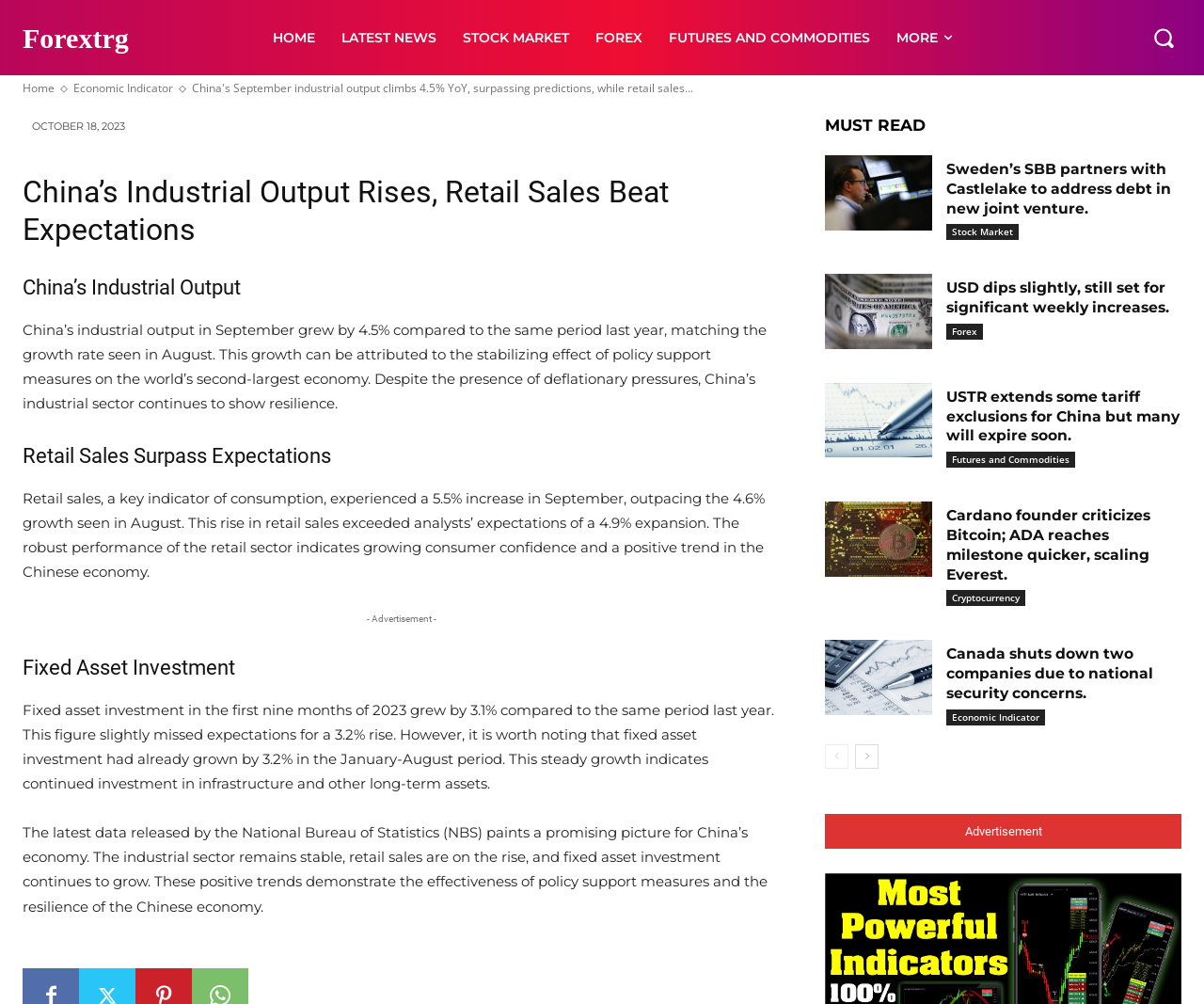How many links are there in the 'MUST READ' section?
Refer to the image and answer the question using a single word or phrase.

7